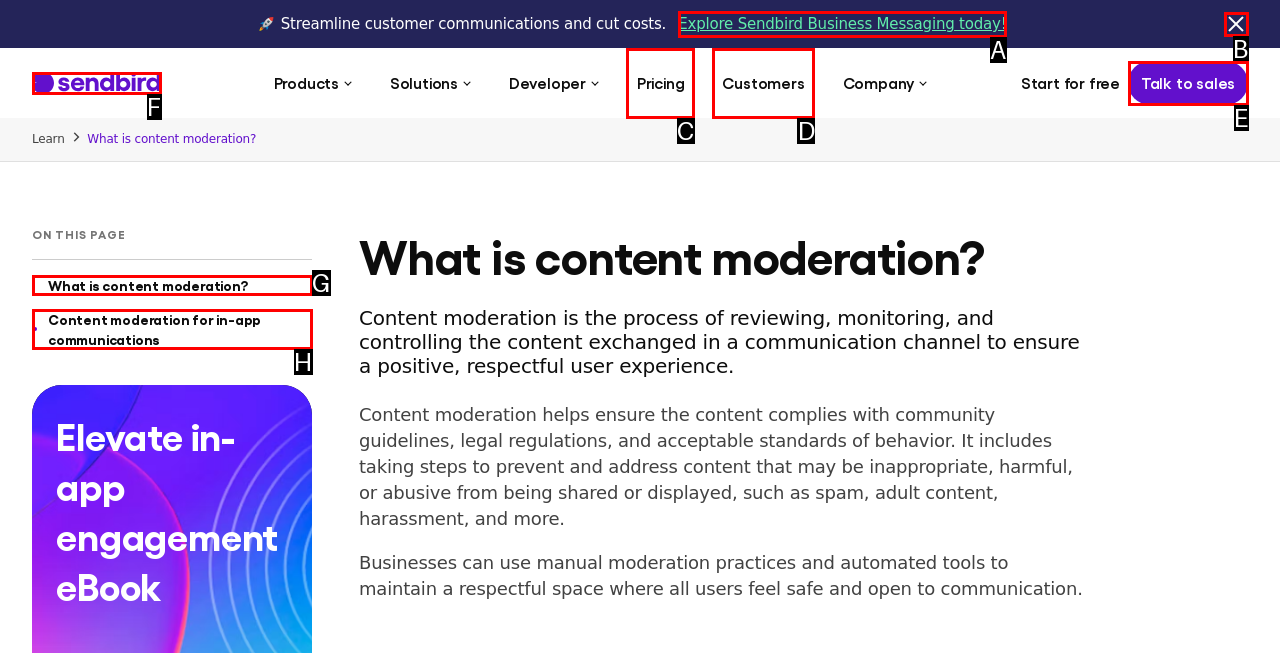To achieve the task: Explore Sendbird Business Messaging today!, indicate the letter of the correct choice from the provided options.

A